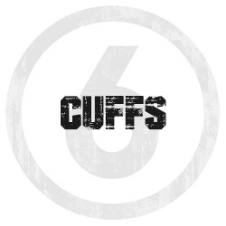Summarize the image with a detailed description that highlights all prominent details.

The image features the word "CUFFS" prominently displayed in a bold, textured font, emphasizing its significance in the context of jewelry. The design is enclosed within a large circular outline, enhancing its visibility and impact. This image represents the product category dedicated to cuffs, a stylish accessory that adds a unique touch to any outfit. Ideal for those seeking quality jewelry, this category likely showcases a variety of cuff designs, appealing to individuals who appreciate distinct and fashionable adornments. The overall aesthetic conveys a sense of modern elegance, inviting viewers to explore the collection further.